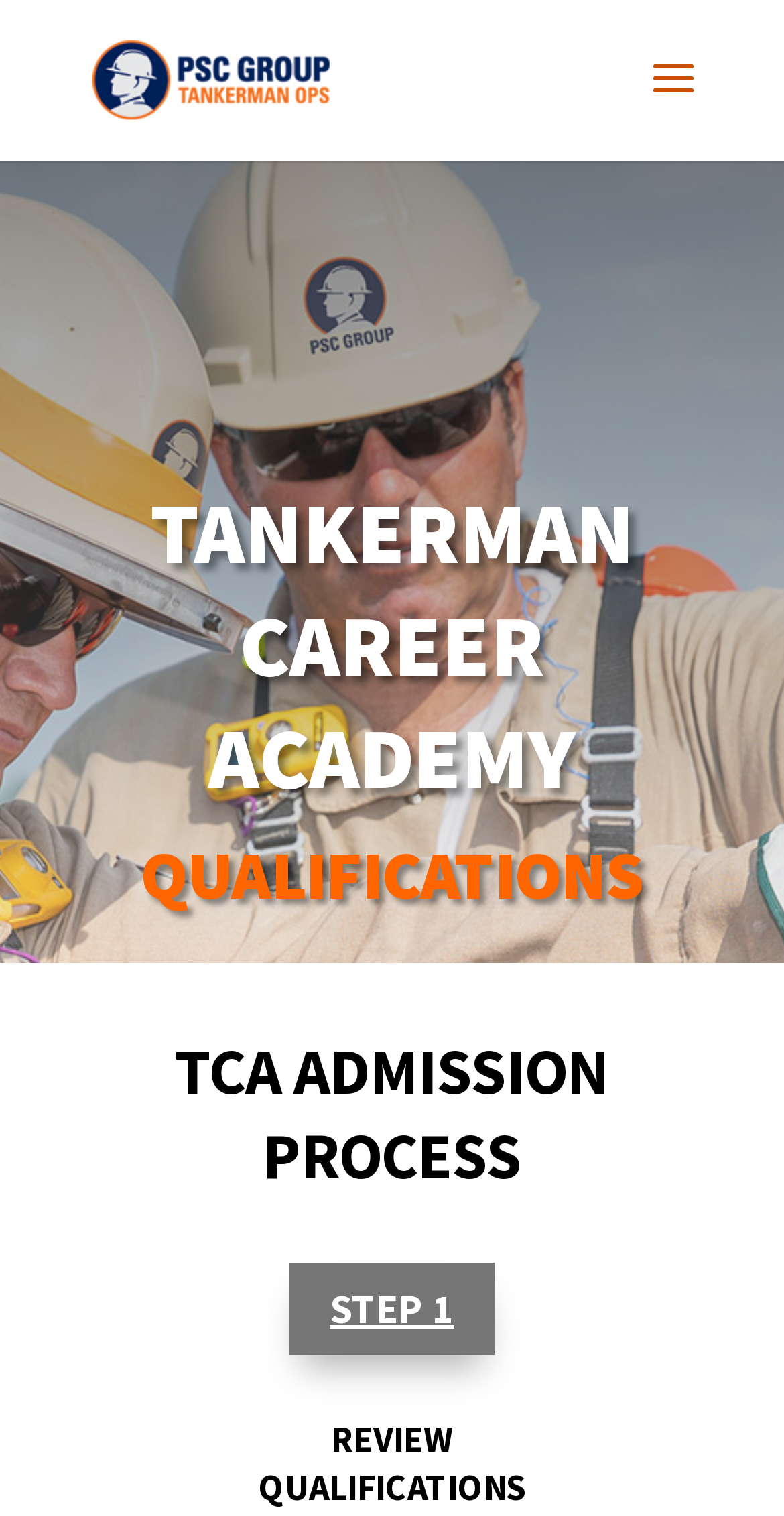Using the element description: "aria-label="Menu"", determine the bounding box coordinates for the specified UI element. The coordinates should be four float numbers between 0 and 1, [left, top, right, bottom].

[0.818, 0.032, 0.9, 0.106]